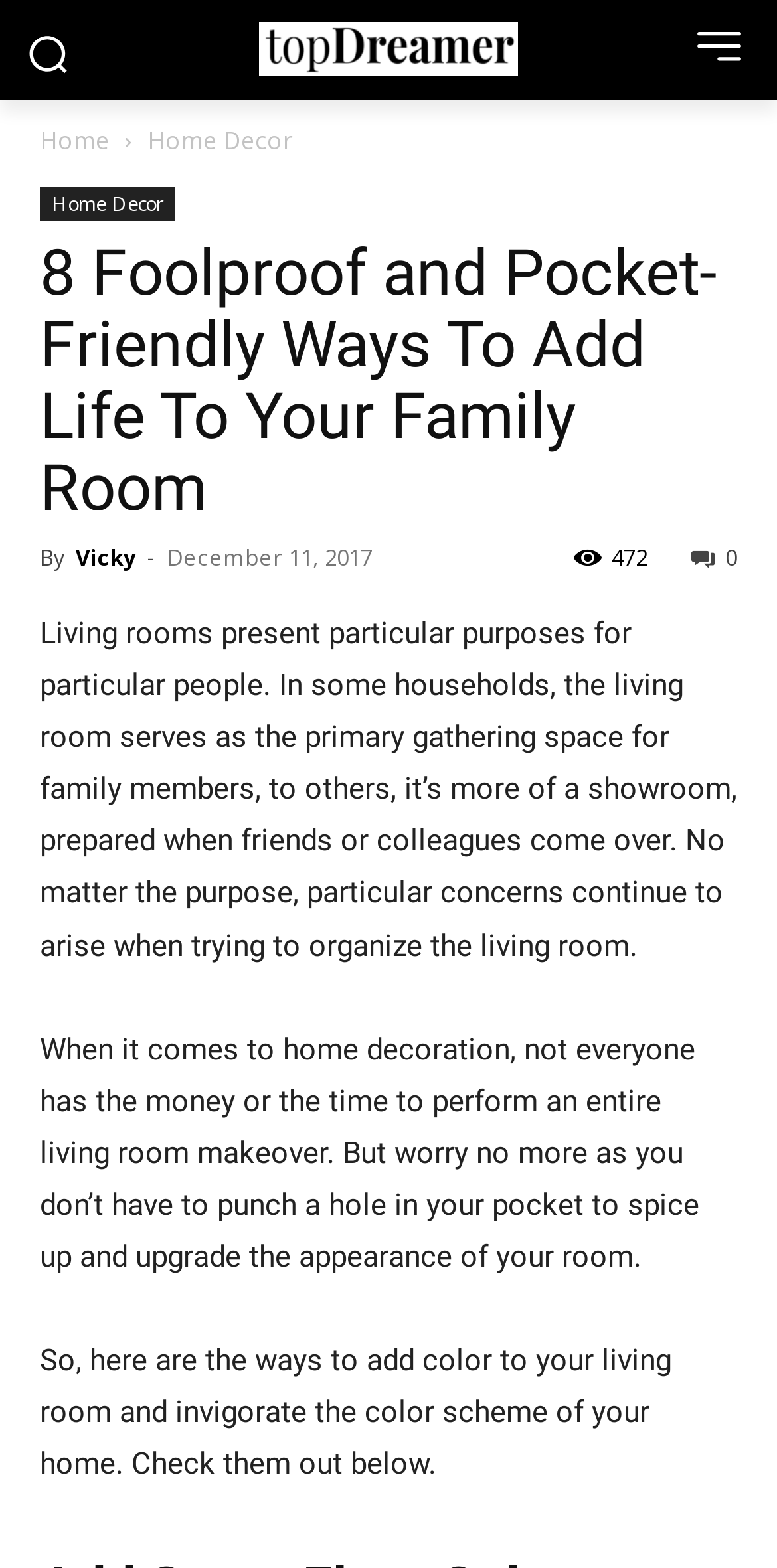Extract the bounding box coordinates for the described element: "Home Decor". The coordinates should be represented as four float numbers between 0 and 1: [left, top, right, bottom].

[0.051, 0.119, 0.226, 0.141]